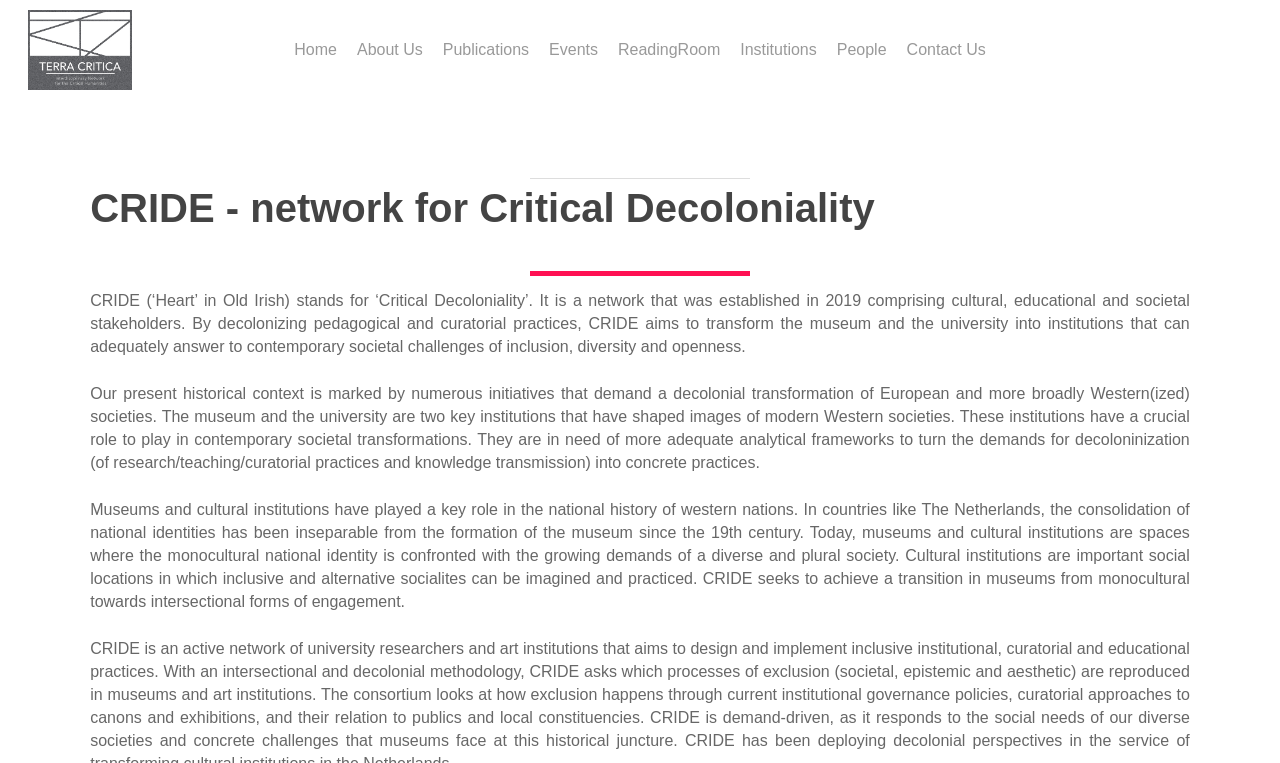What role do museums play in Western societies?
Using the information from the image, give a concise answer in one word or a short phrase.

Shaped images of modern Western societies